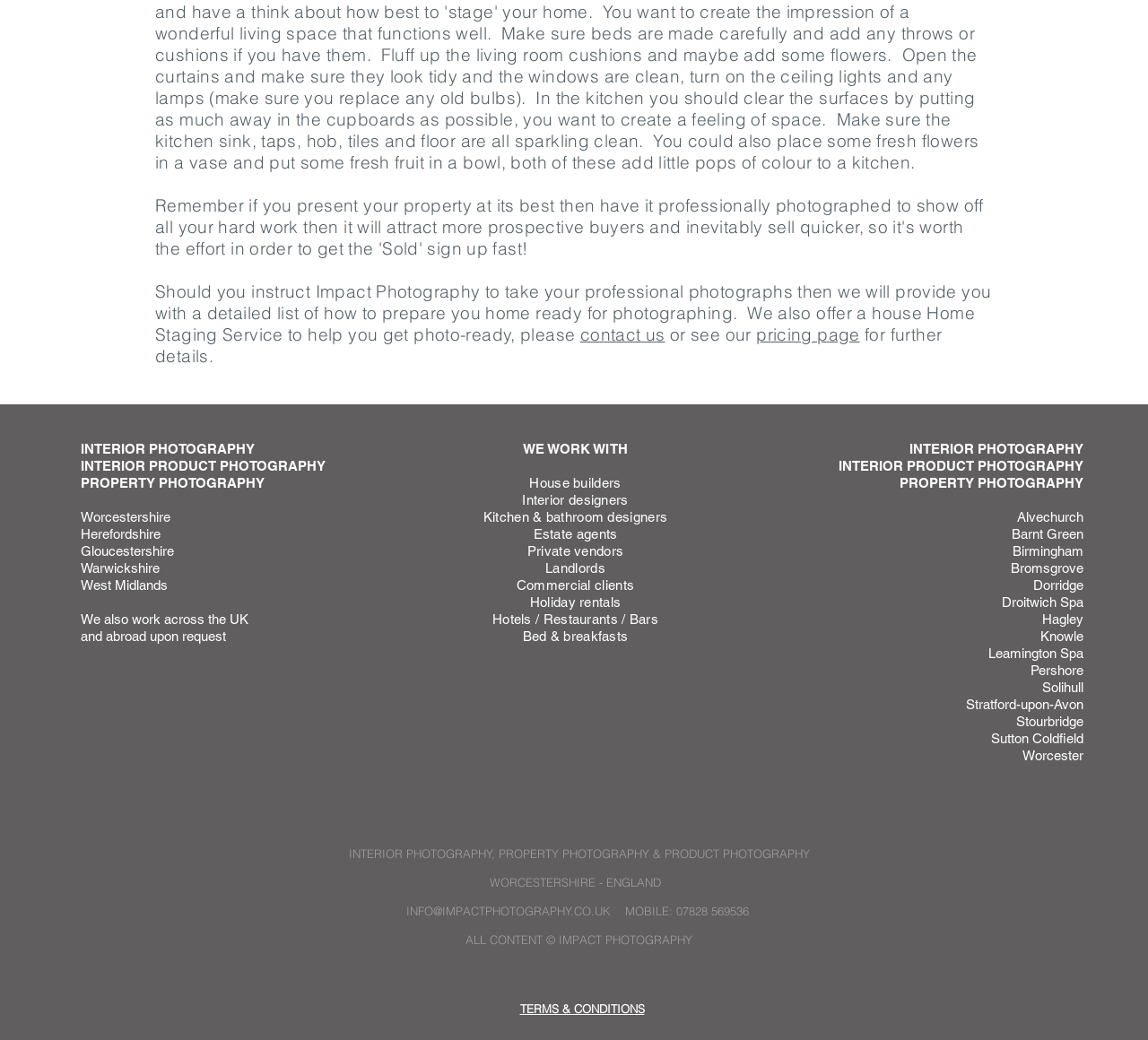With reference to the image, please provide a detailed answer to the following question: In which regions does Impact Photography operate?

The webpage lists several regions where Impact Photography operates, including Worcestershire, Herefordshire, Gloucestershire, Warwickshire, West Midlands, and others. These regions are mentioned in the section that appears to be a list of locations.